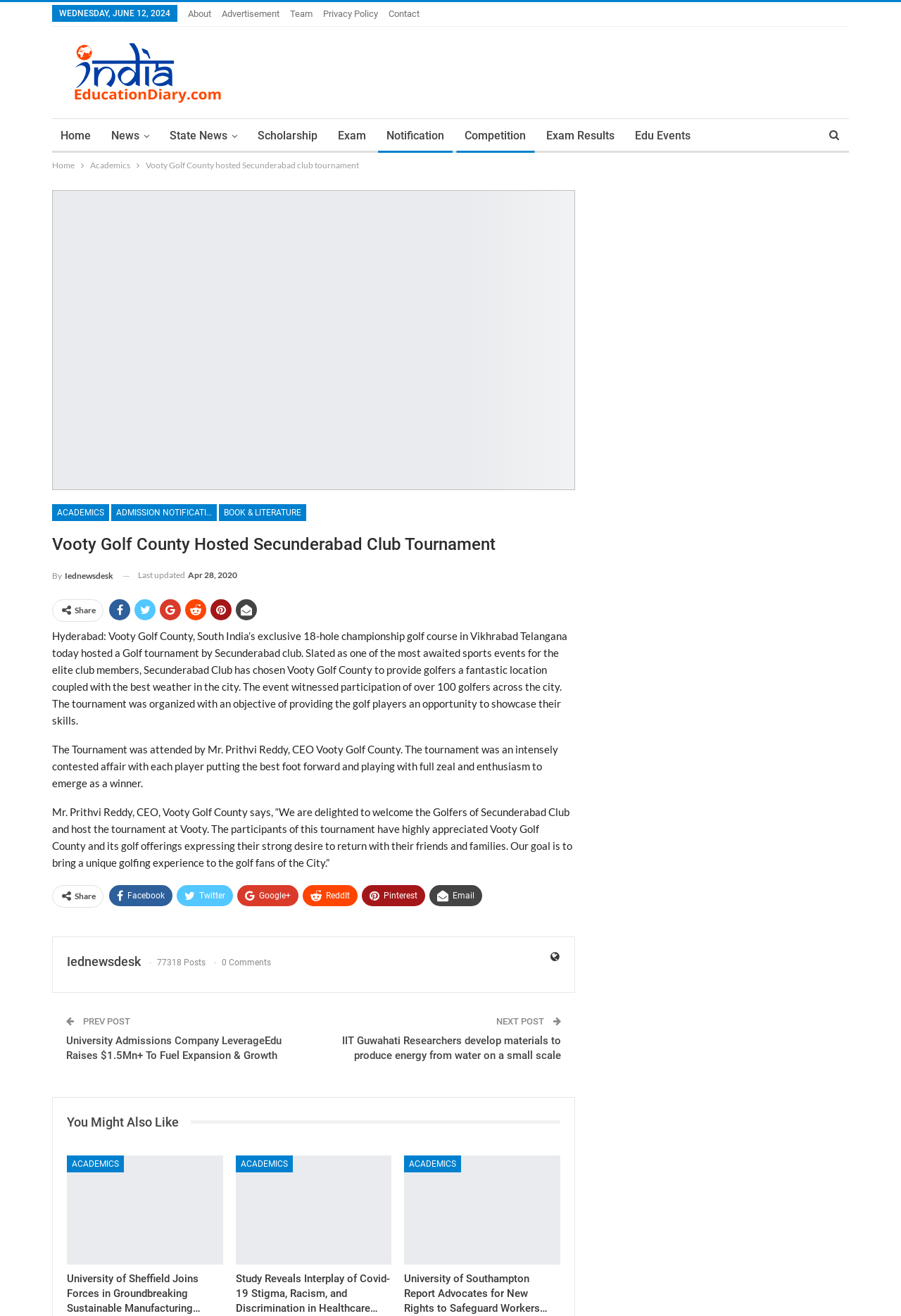Please provide the bounding box coordinates for the UI element as described: "News". The coordinates must be four floats between 0 and 1, represented as [left, top, right, bottom].

[0.114, 0.09, 0.175, 0.116]